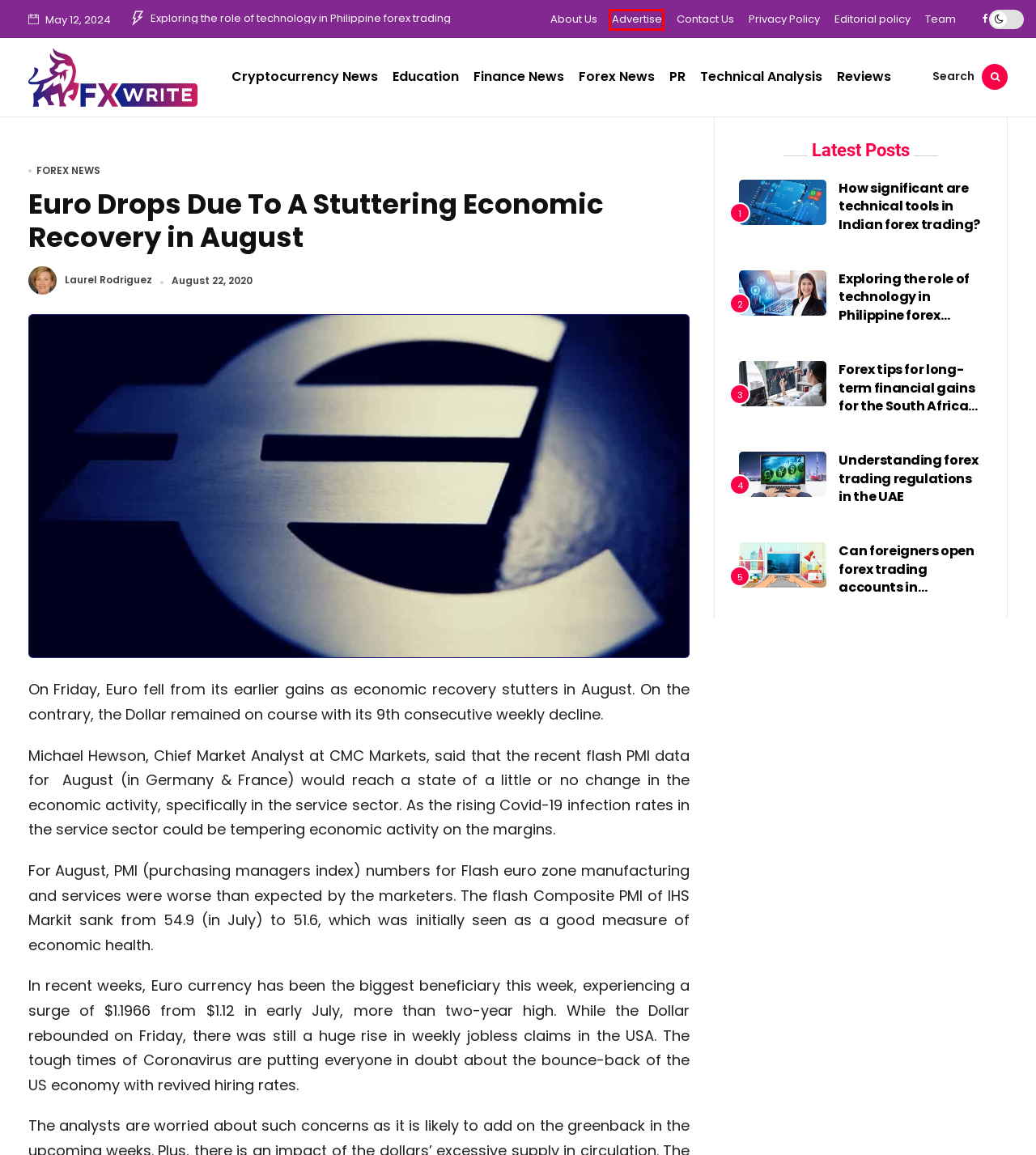Examine the screenshot of a webpage with a red rectangle bounding box. Select the most accurate webpage description that matches the new webpage after clicking the element within the bounding box. Here are the candidates:
A. About Us - FxWrite
B. Fxwrite.com Team - FxWrite
C. Laurel Rodriguez, Author at FxWrite
D. Editorial policy - FxWrite
E. Press Release | PR of Forex, Crypto & Finance Industries | FXWrite
F. Technical Price Analysis | Analysis on Cryptocurrency & Forex | FXWrite
G. Advertise With Us - FxWrite
H. Finance News | News on Finance Market, Firms & FinTech | FXWrite

G